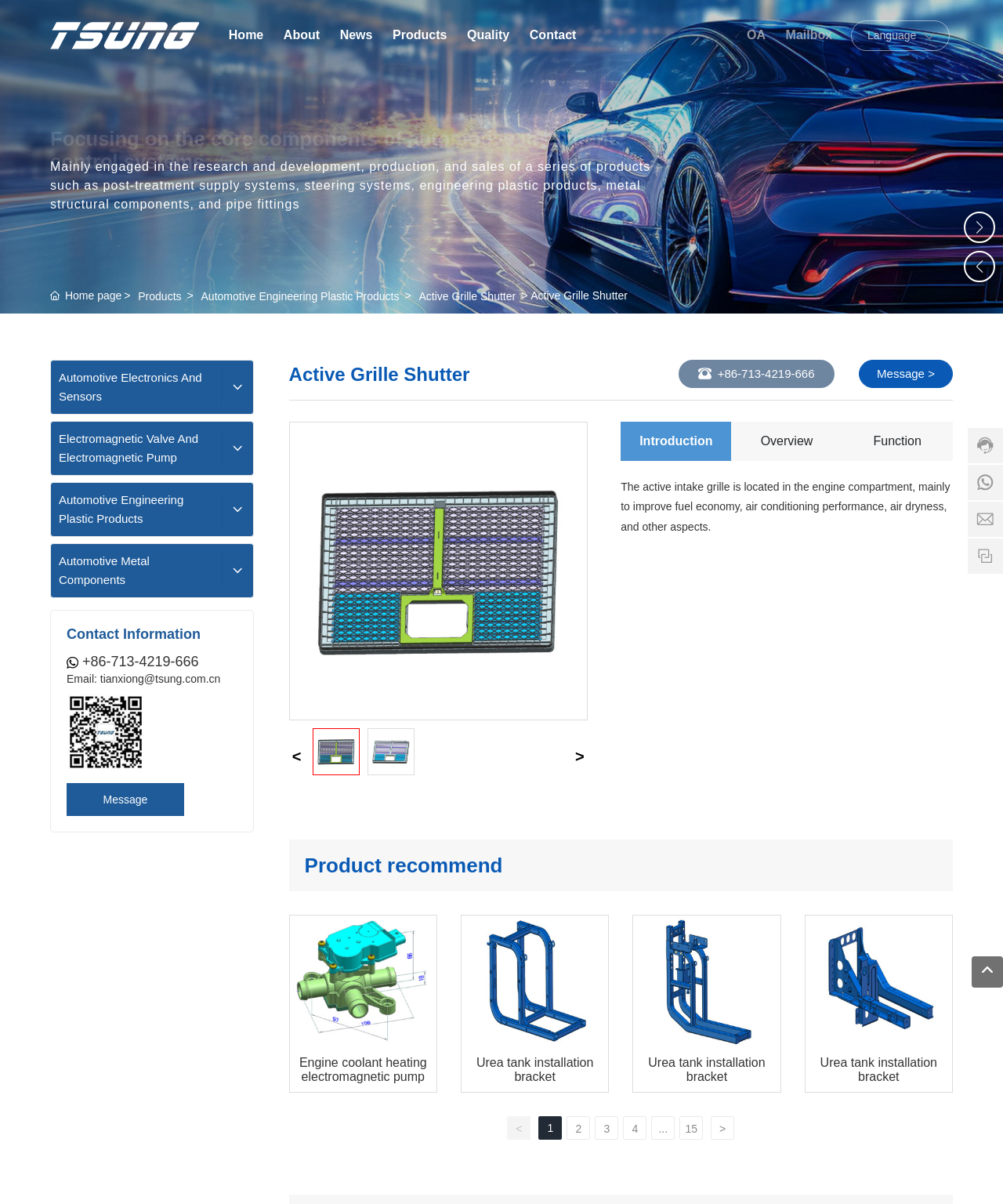Identify the bounding box coordinates for the element that needs to be clicked to fulfill this instruction: "Click the 'Products' link". Provide the coordinates in the format of four float numbers between 0 and 1: [left, top, right, bottom].

[0.381, 0.0, 0.456, 0.059]